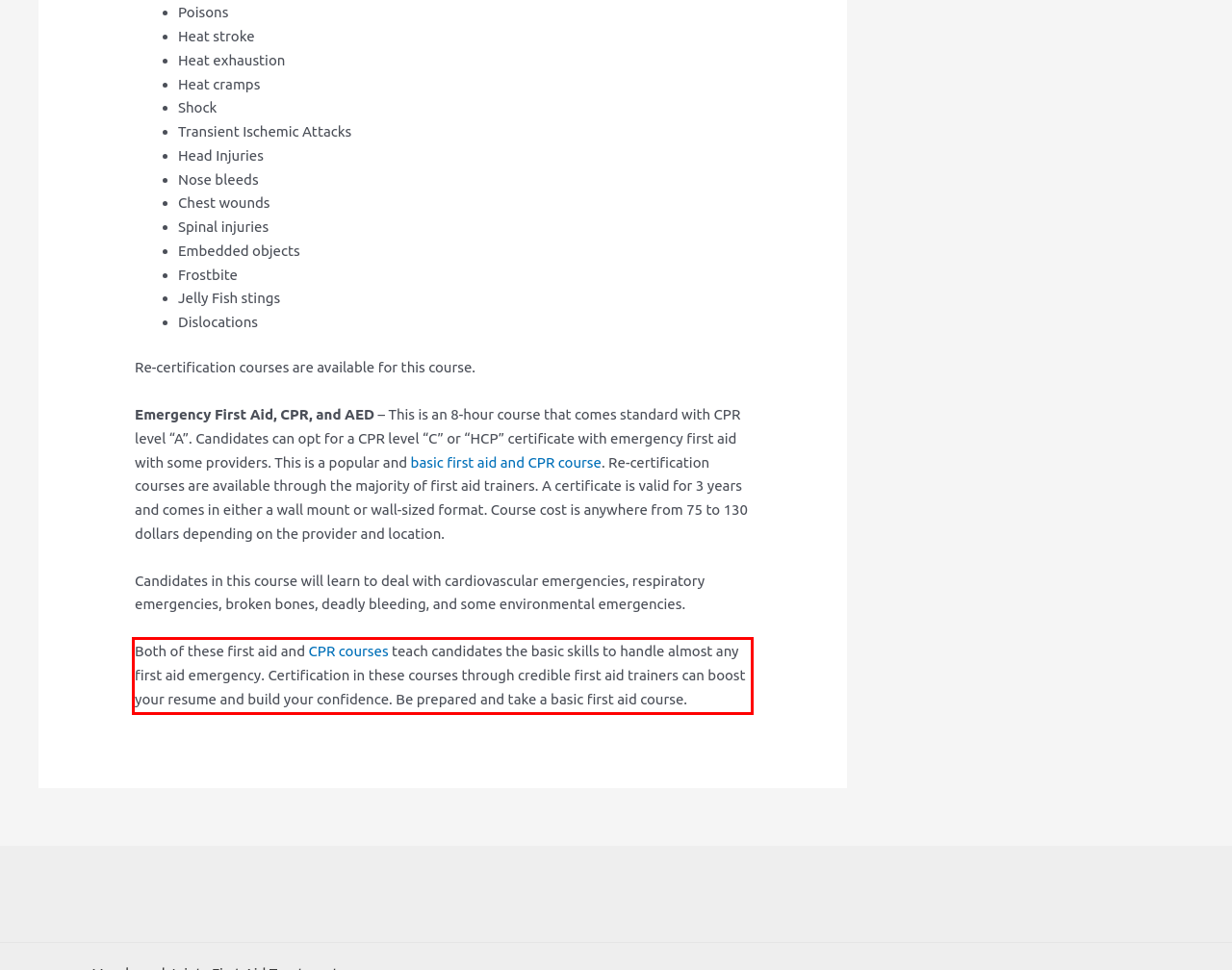Using the provided screenshot of a webpage, recognize and generate the text found within the red rectangle bounding box.

Both of these first aid and CPR courses teach candidates the basic skills to handle almost any first aid emergency. Certification in these courses through credible first aid trainers can boost your resume and build your confidence. Be prepared and take a basic first aid course.